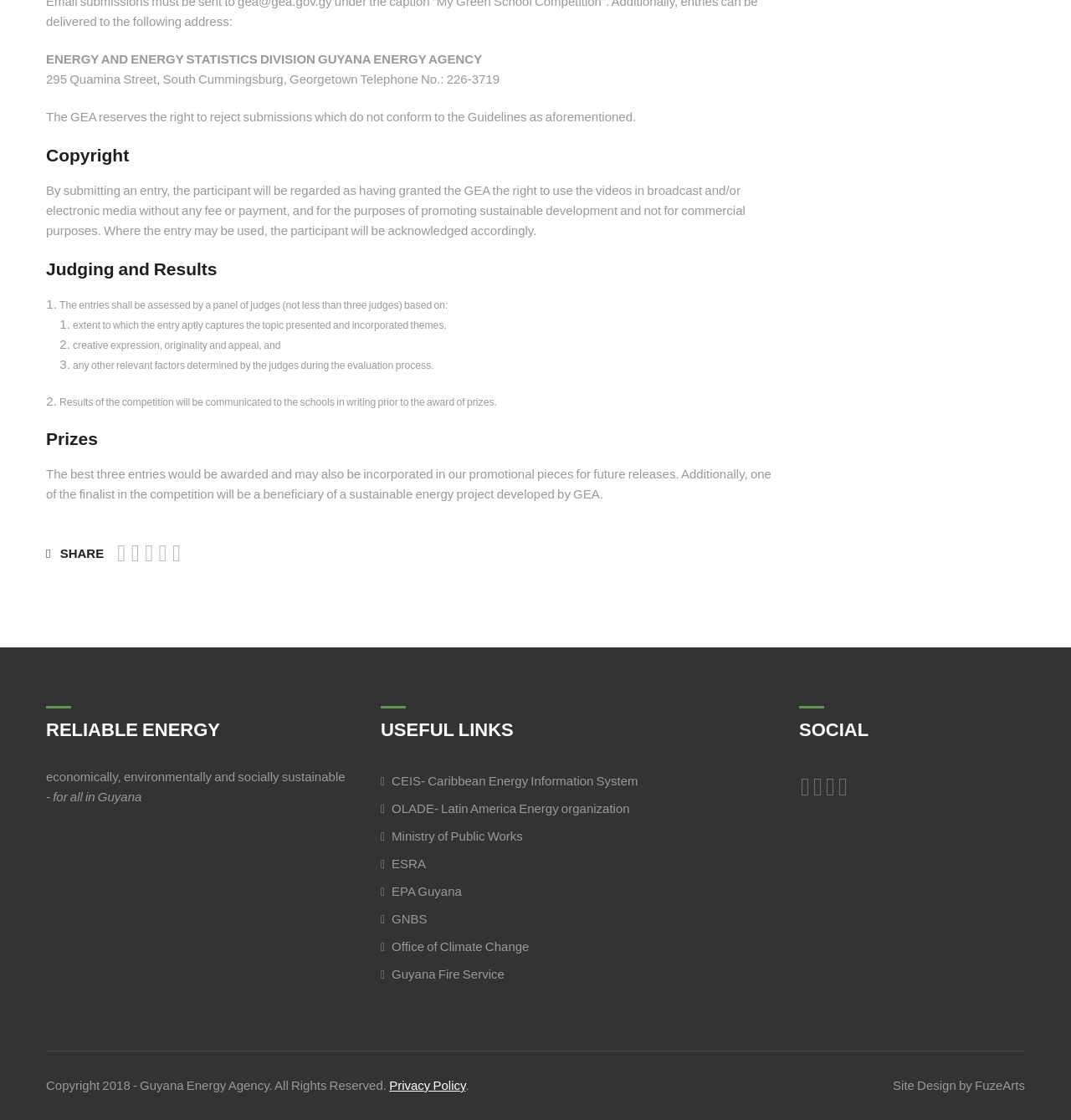Using the webpage screenshot, find the UI element described by Twitter. Provide the bounding box coordinates in the format (top-left x, top-left y, bottom-right x, bottom-right y), ensuring all values are floating point numbers between 0 and 1.

[0.783, 0.685, 0.791, 0.721]